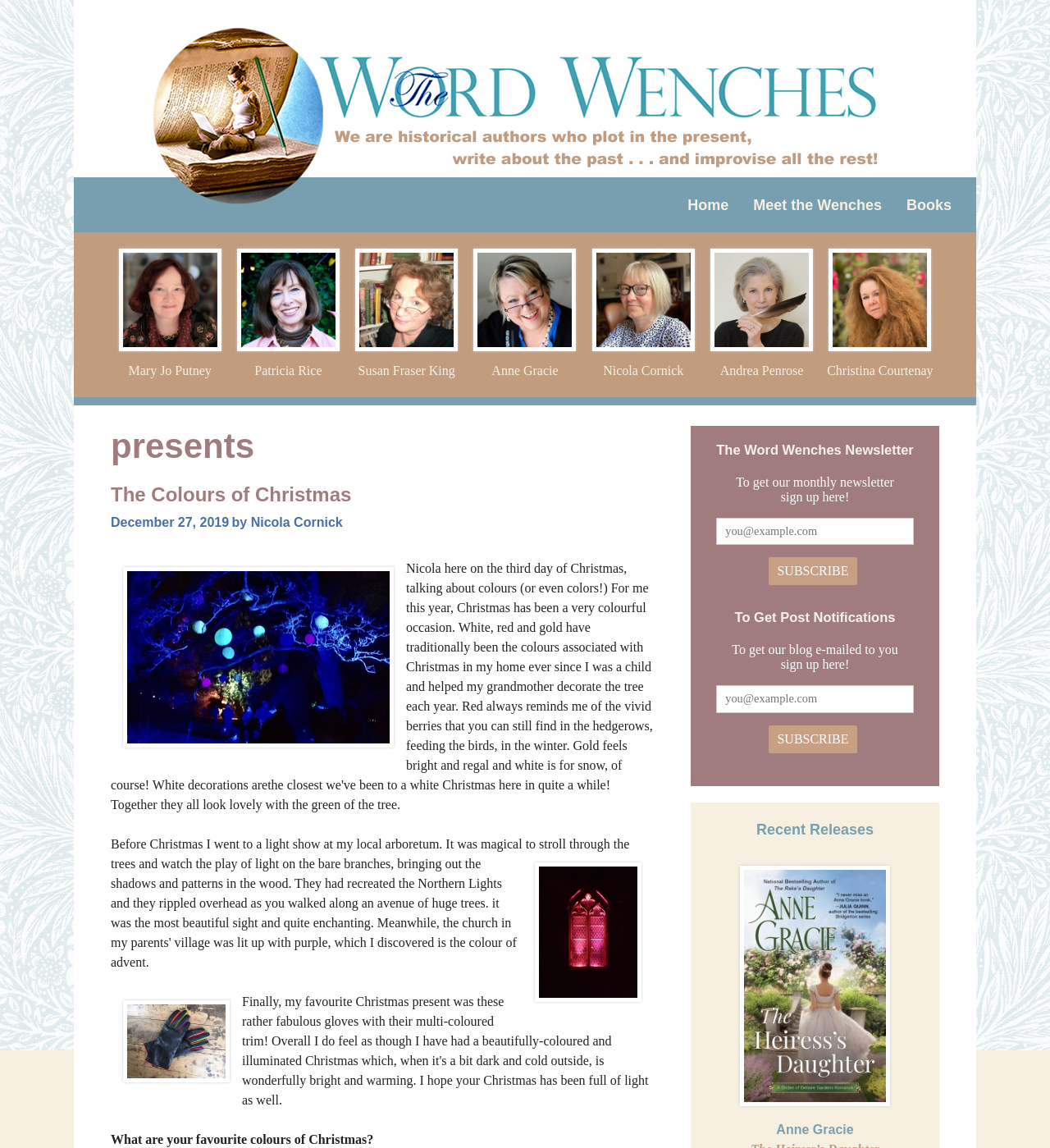Respond to the following query with just one word or a short phrase: 
What is the name of the website?

The Word Wenches